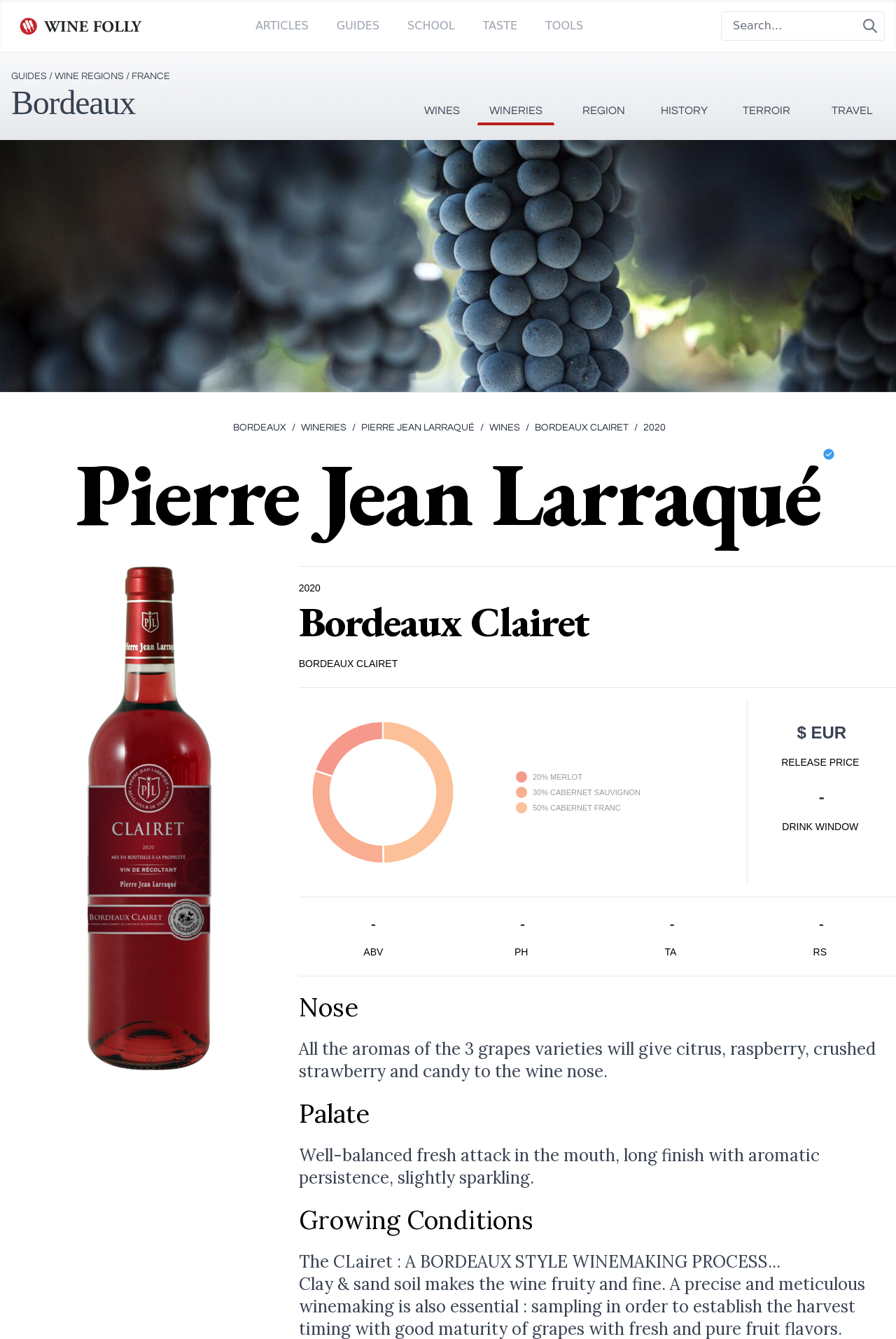Could you highlight the region that needs to be clicked to execute the instruction: "Search for wine"?

[0.805, 0.009, 0.987, 0.03]